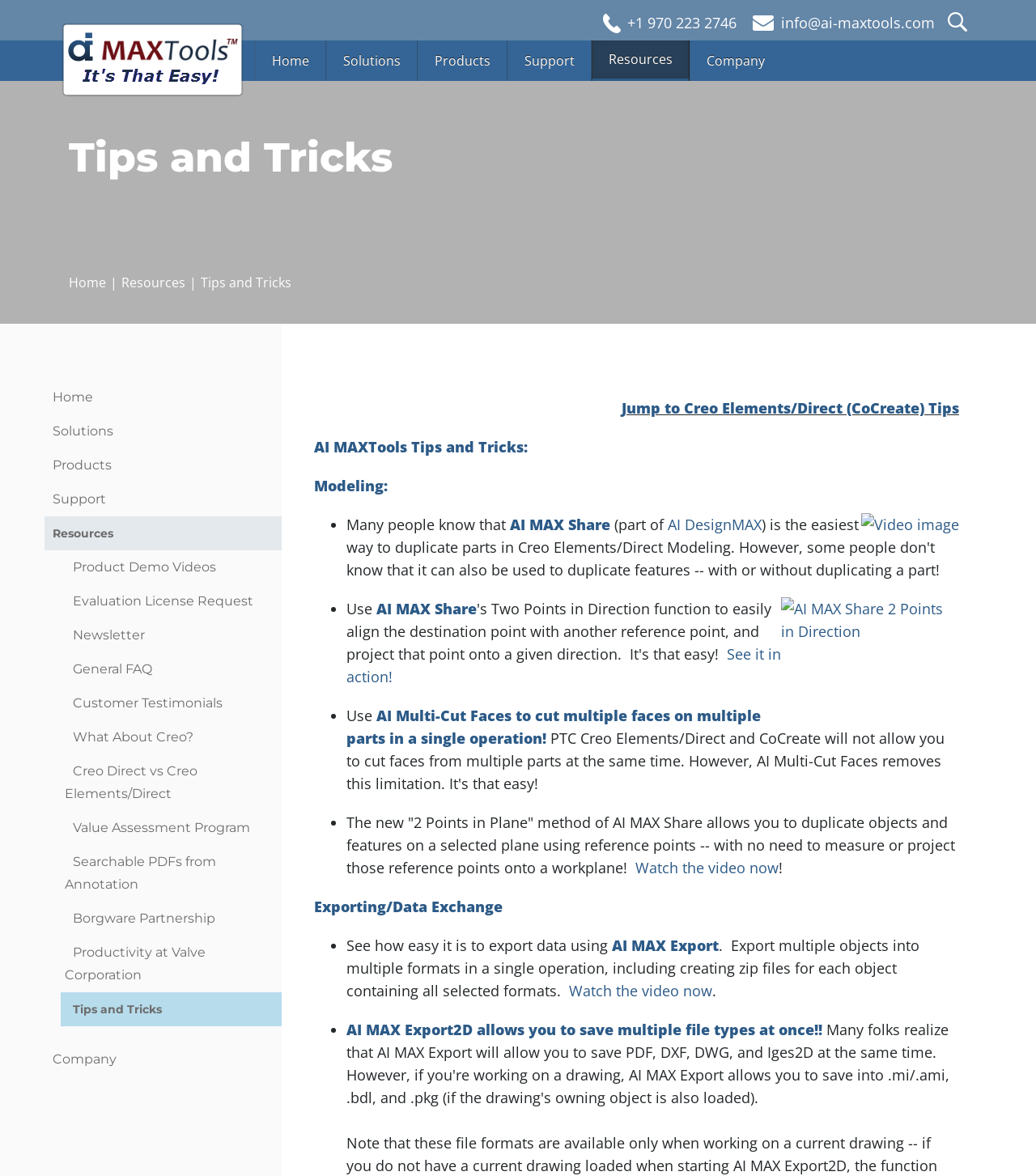Bounding box coordinates are specified in the format (top-left x, top-left y, bottom-right x, bottom-right y). All values are floating point numbers bounded between 0 and 1. Please provide the bounding box coordinate of the region this sentence describes: What About Creo?

[0.059, 0.613, 0.271, 0.641]